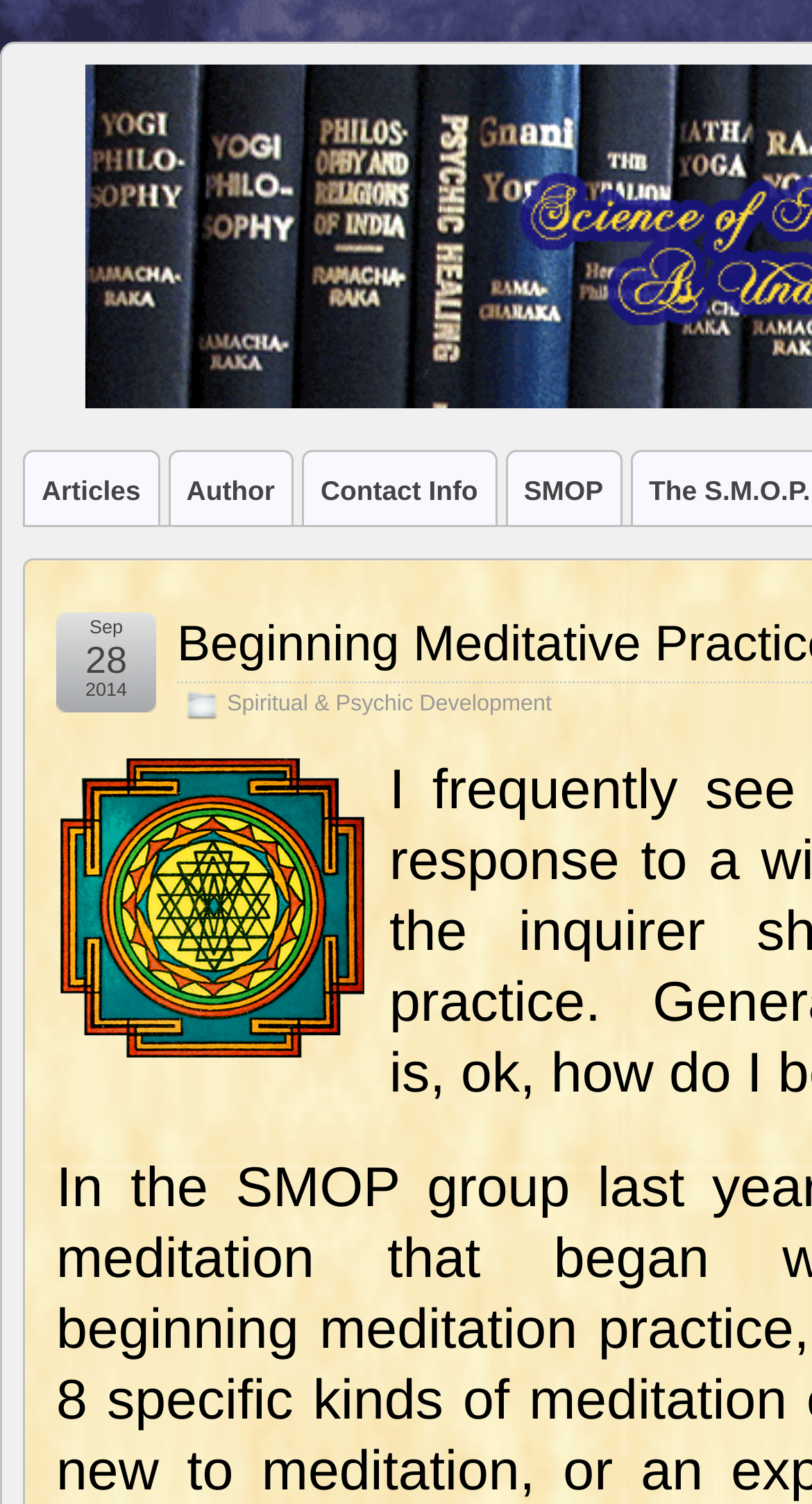Use a single word or phrase to answer the question: 
How many links are in the top navigation bar?

4